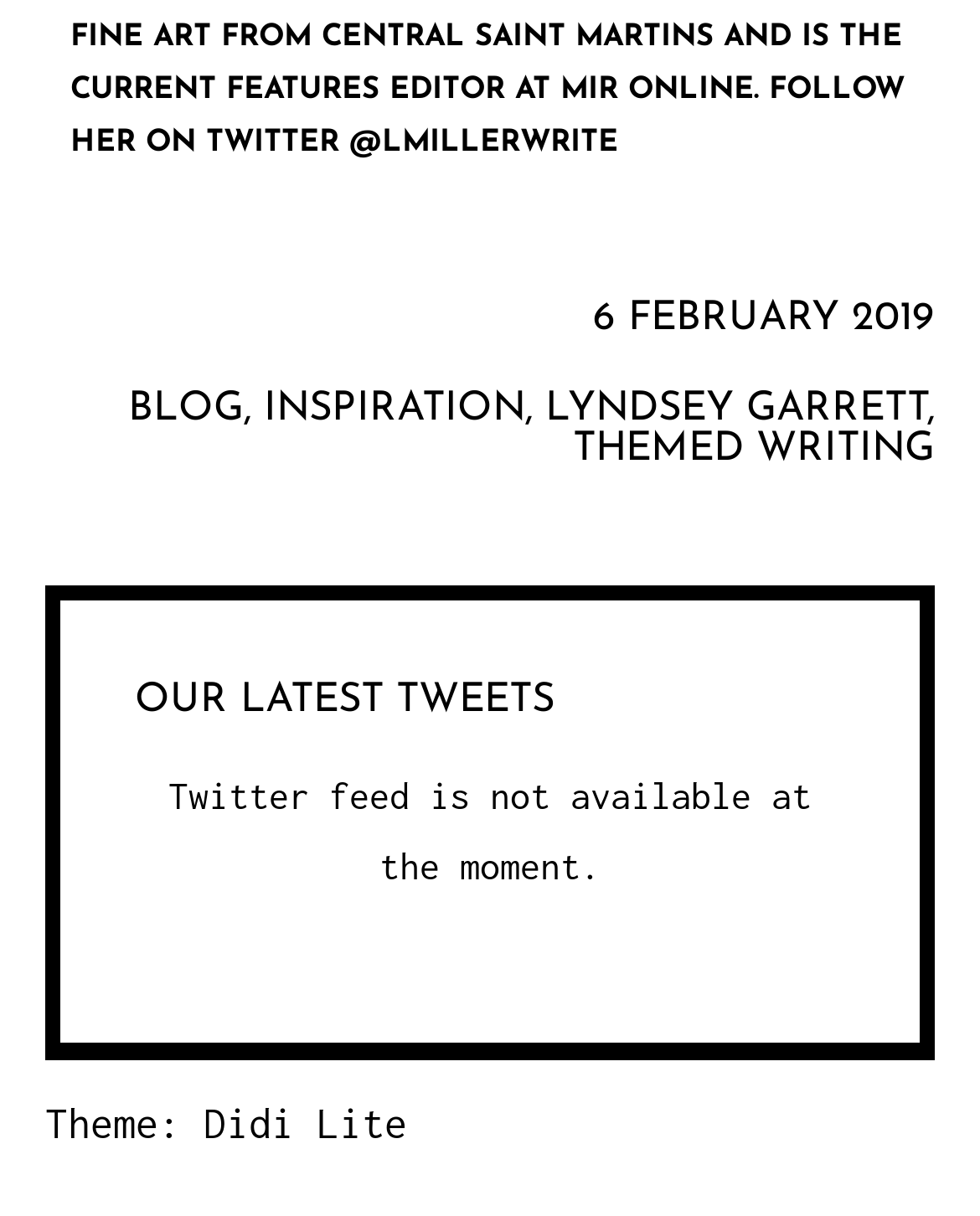How many links are present in the themed writing section?
Give a detailed and exhaustive answer to the question.

The themed writing section has five links: 'BLOG', 'INSPIRATION', 'LYNDSEY GARRETT', ',' and 'THEMED WRITING'. These links are present in a horizontal layout, suggesting that they are related to each other.